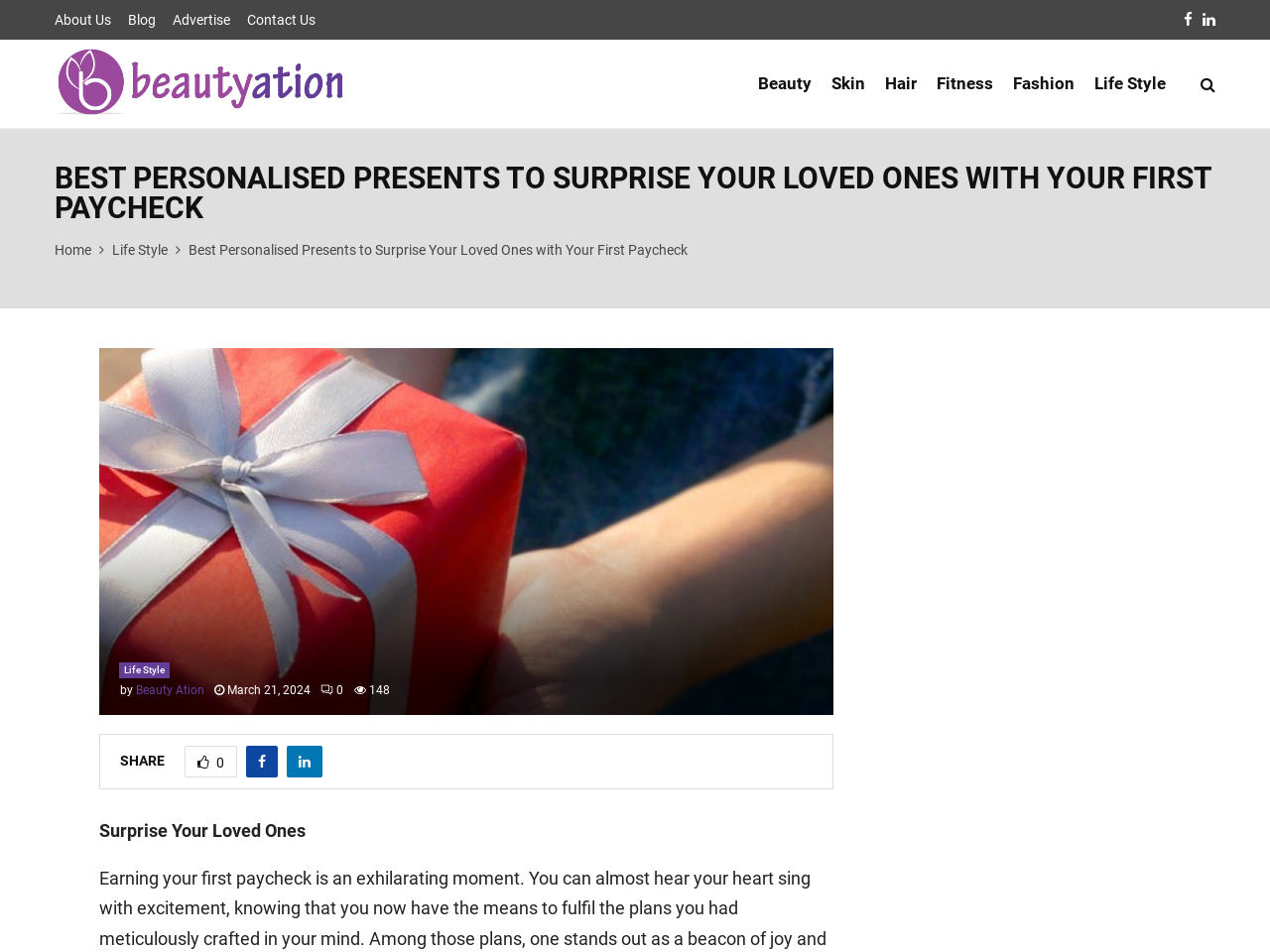Please identify the bounding box coordinates of the area that needs to be clicked to follow this instruction: "Go to Home".

[0.043, 0.254, 0.072, 0.271]